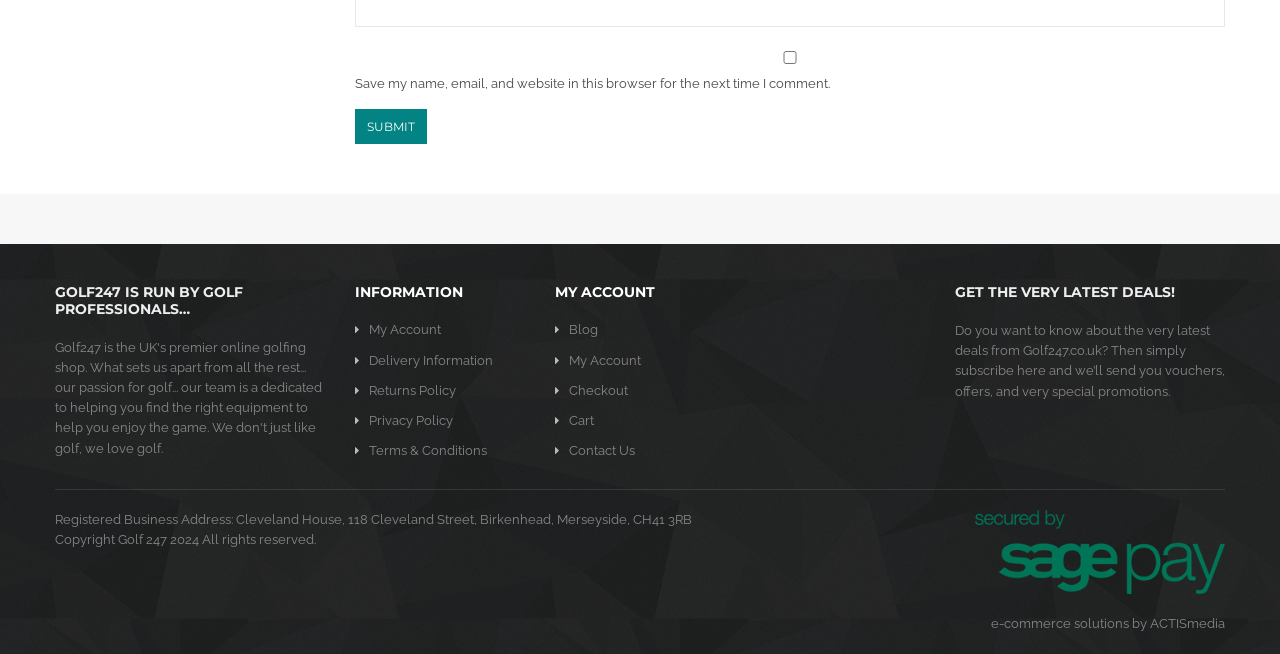Find the bounding box of the web element that fits this description: "name="submit" value="Submit"".

[0.277, 0.167, 0.334, 0.221]